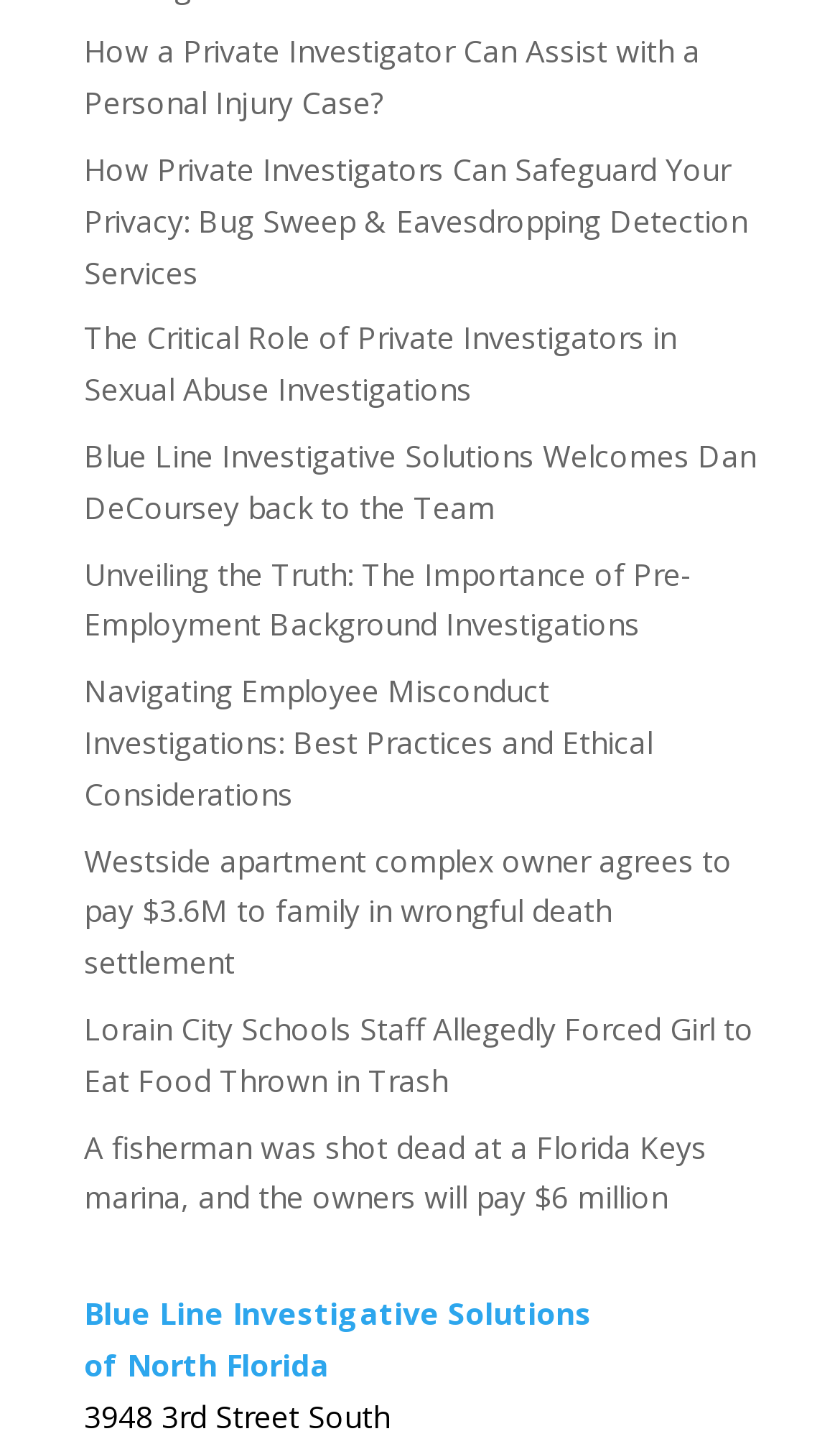Specify the bounding box coordinates of the element's area that should be clicked to execute the given instruction: "click on the link 'ܪܰܒ݁ܳܐ'". The coordinates should be four float numbers between 0 and 1, i.e., [left, top, right, bottom].

None